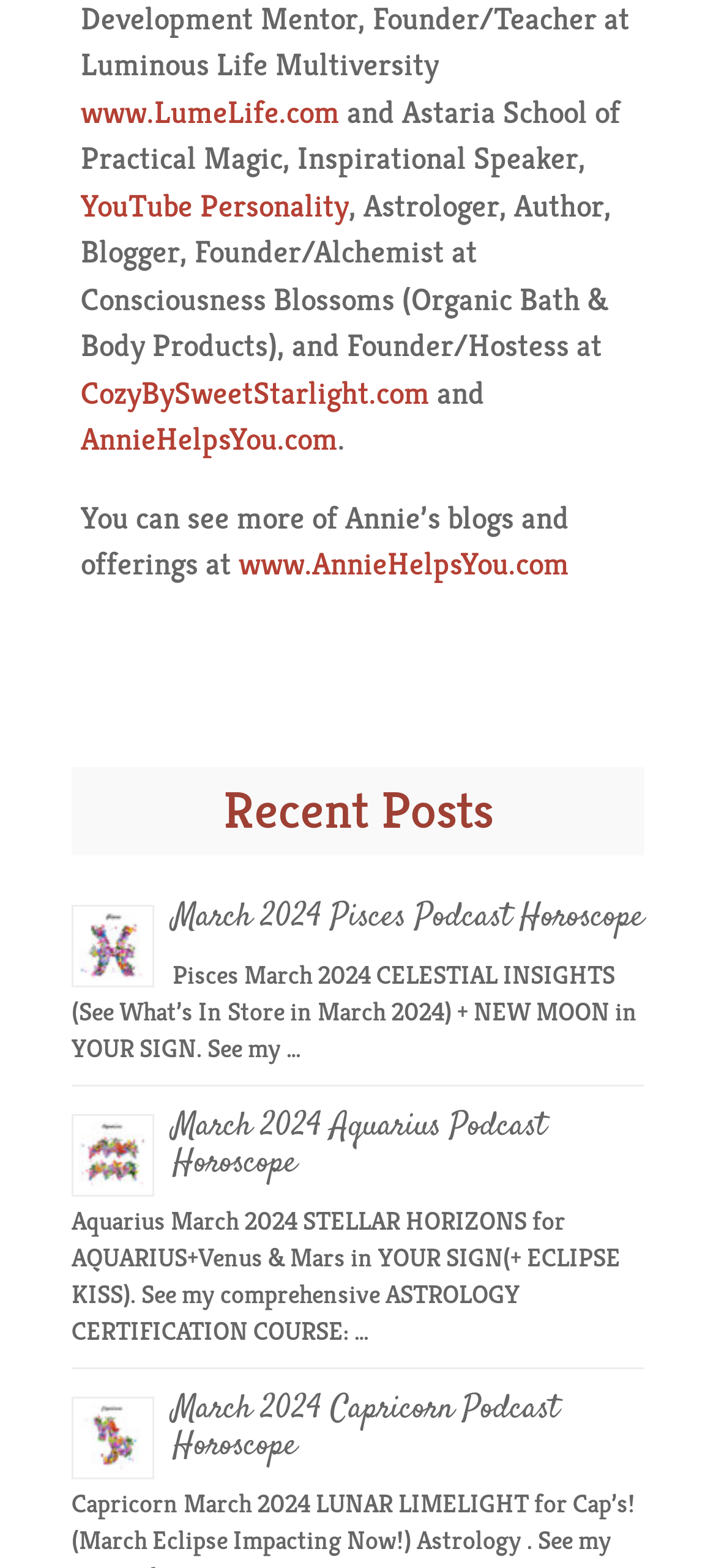Provide a single word or phrase answer to the question: 
What is the name of the blog?

AnnieHelpsYou